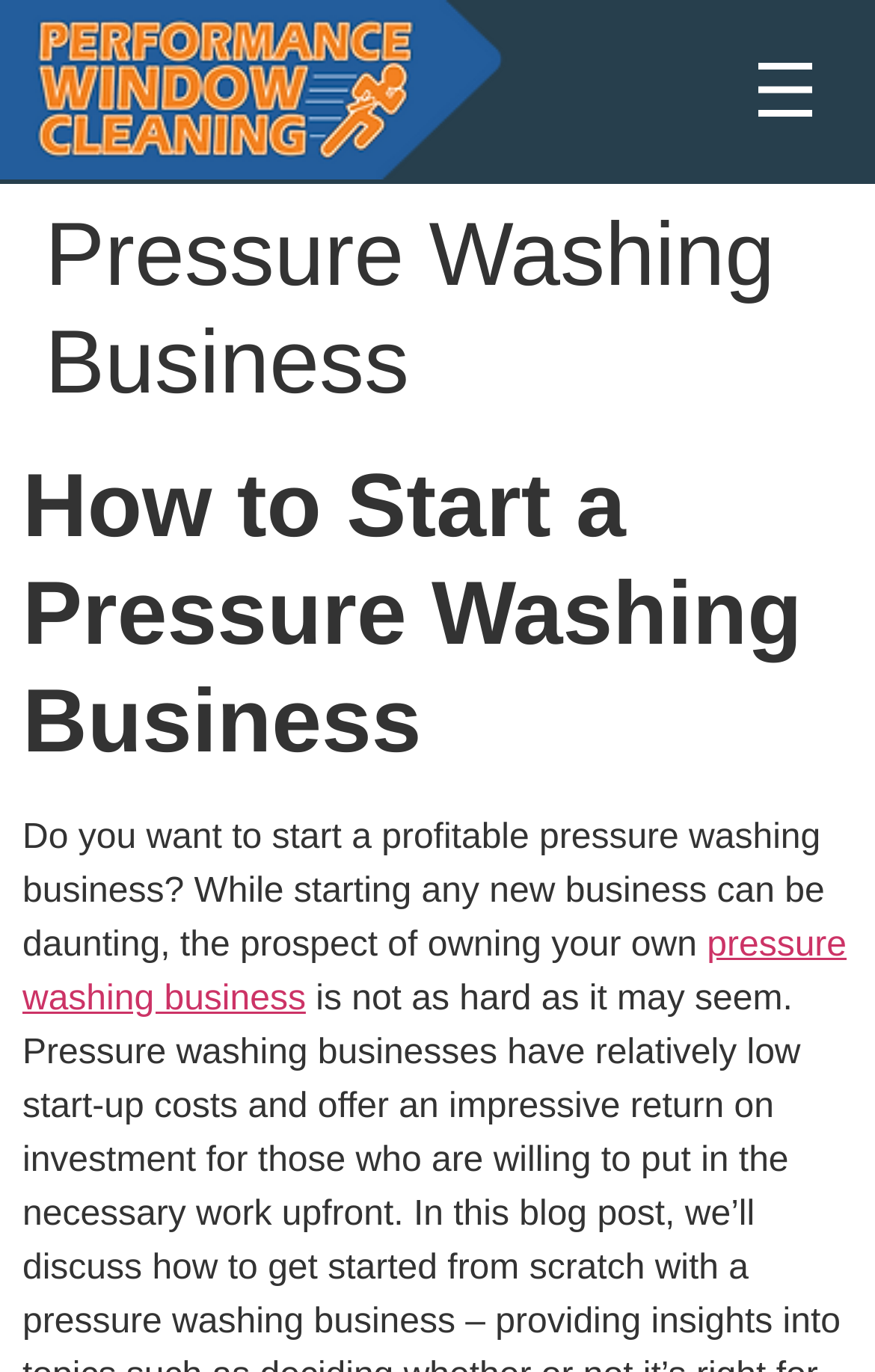What is the main topic of this webpage?
Answer the question in a detailed and comprehensive manner.

By analyzing the webpage structure and content, I can see that the main heading is 'Pressure Washing Business' and the subheading is 'How to Start a Pressure Washing Business', which indicates that the main topic of this webpage is related to starting a pressure washing business.